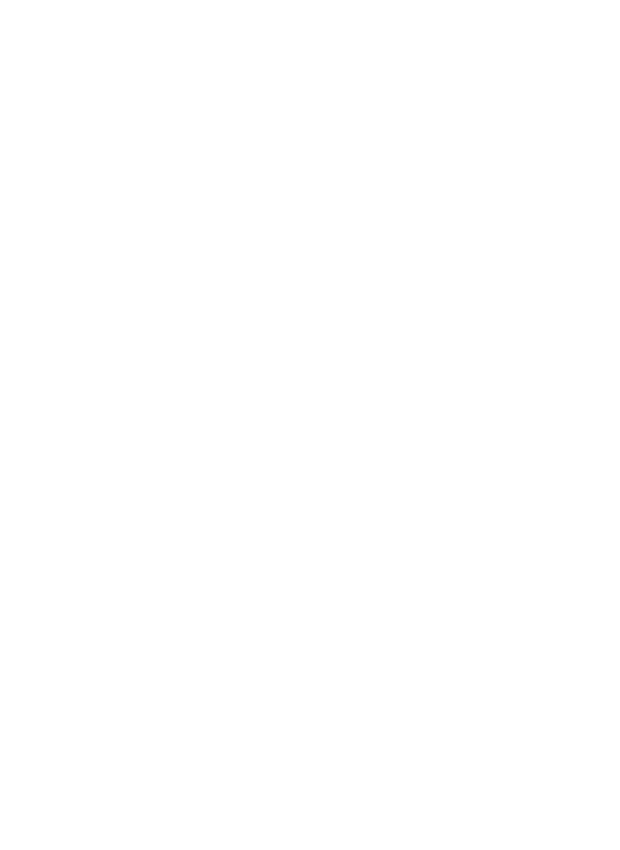Give a one-word or short phrase answer to the question: 
What is the focus of Margo's culinary traditions?

Fresh ingredients and flavors